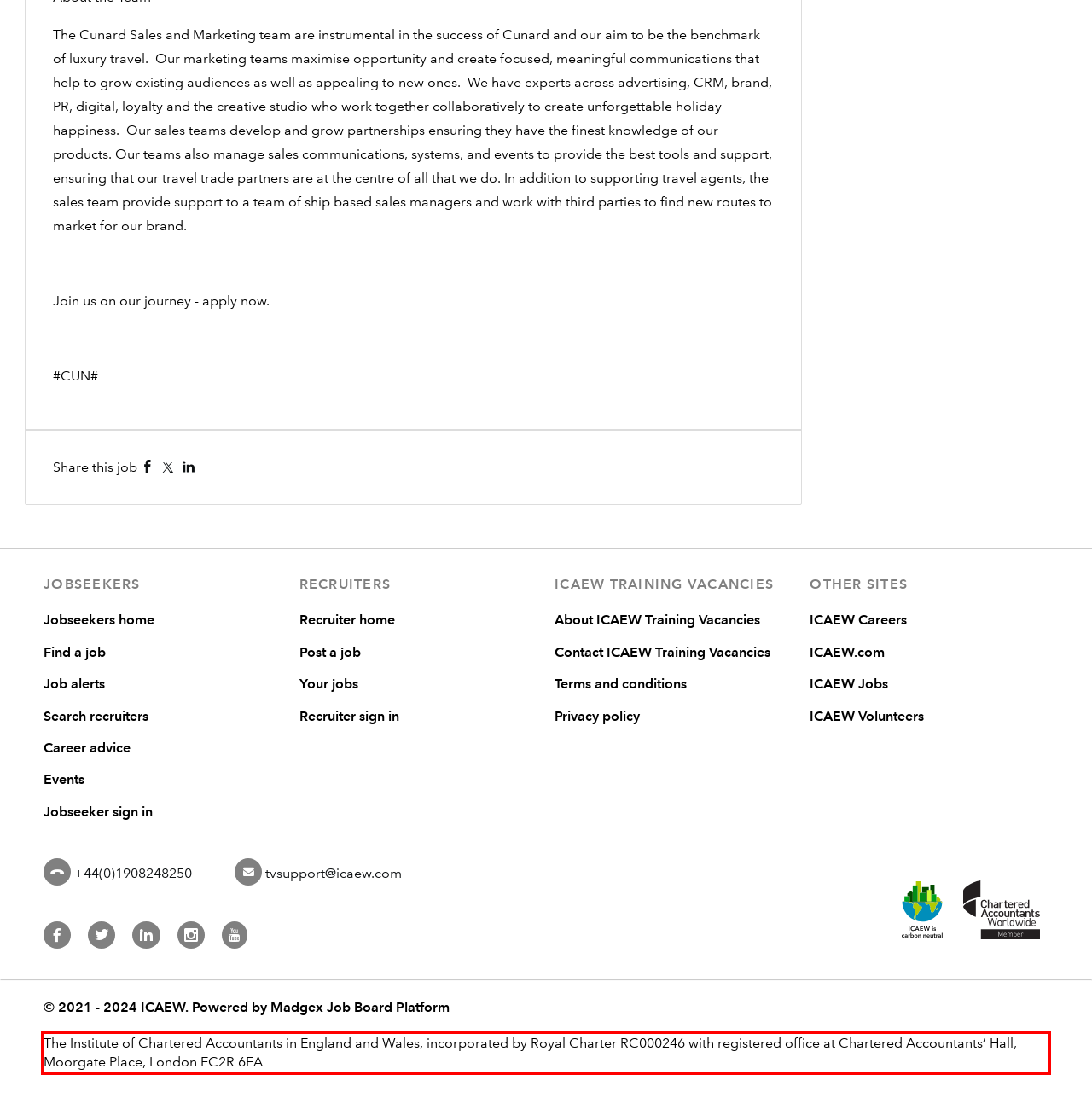Please examine the webpage screenshot and extract the text within the red bounding box using OCR.

The Institute of Chartered Accountants in England and Wales, incorporated by Royal Charter RC000246 with registered office at Chartered Accountants’ Hall, Moorgate Place, London EC2R 6EA